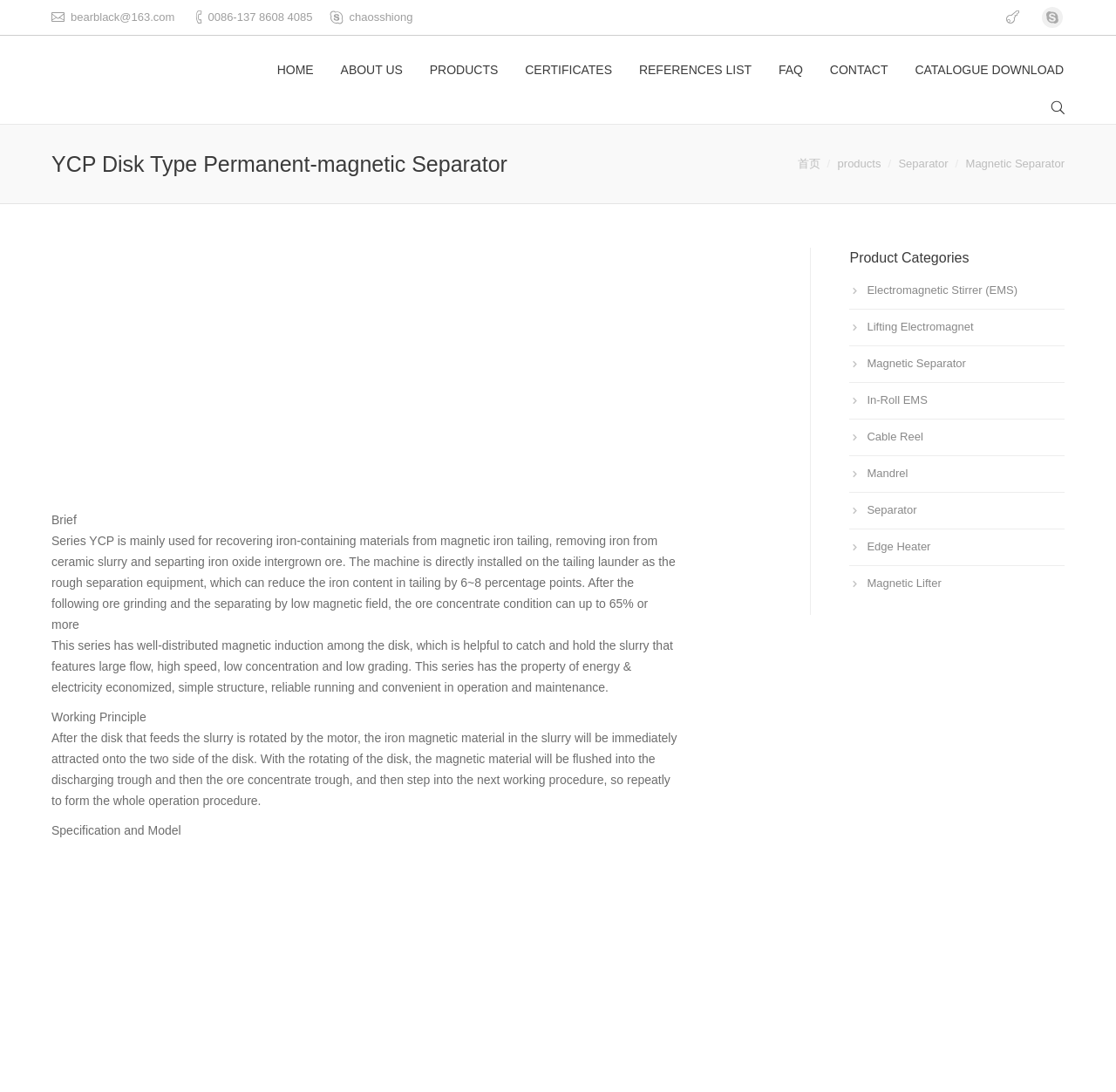How many product categories are listed?
Using the visual information, respond with a single word or phrase.

10